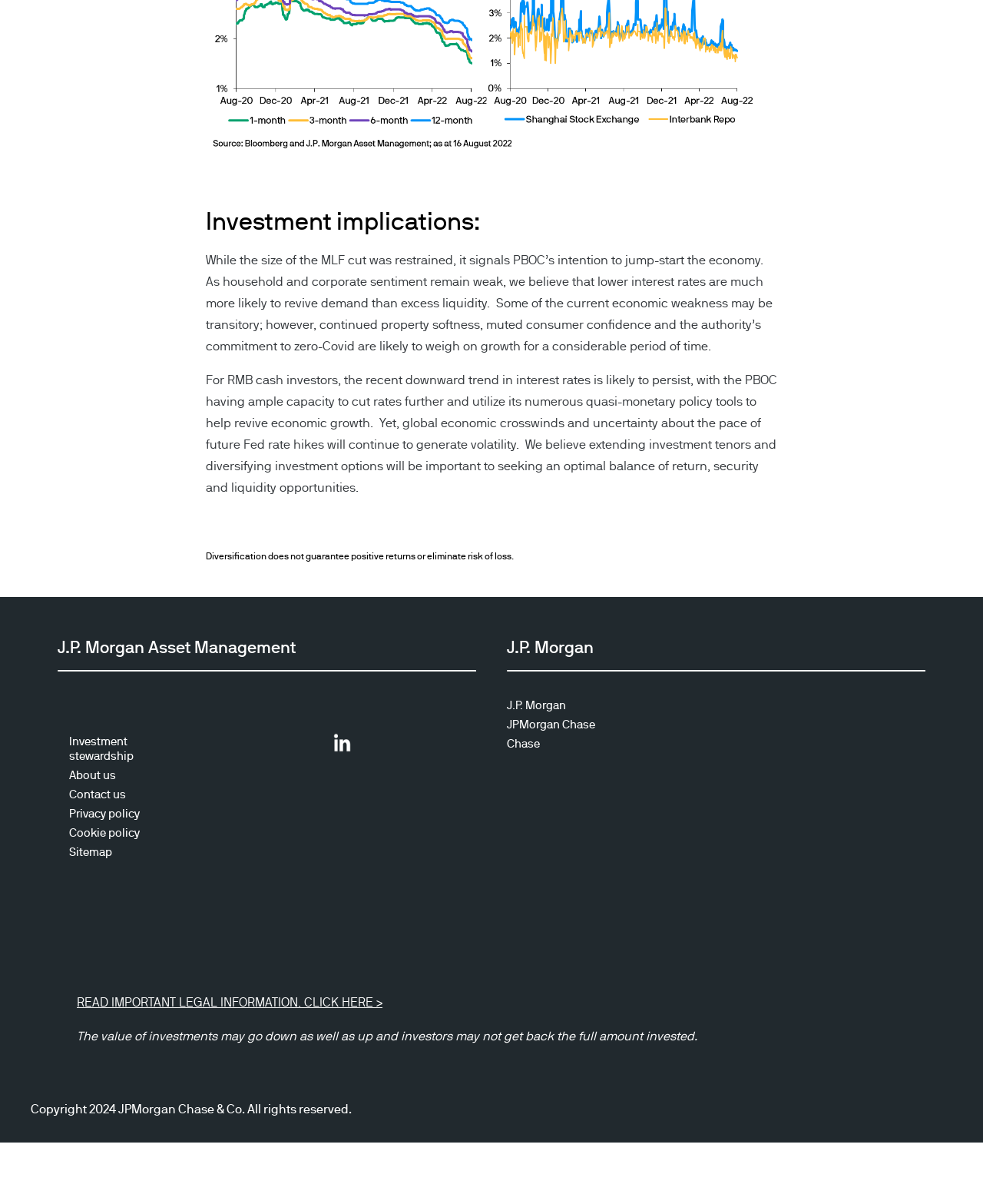What is the link to access the privacy policy? Based on the image, give a response in one word or a short phrase.

https://am.jpmorgan.com/global/privacy